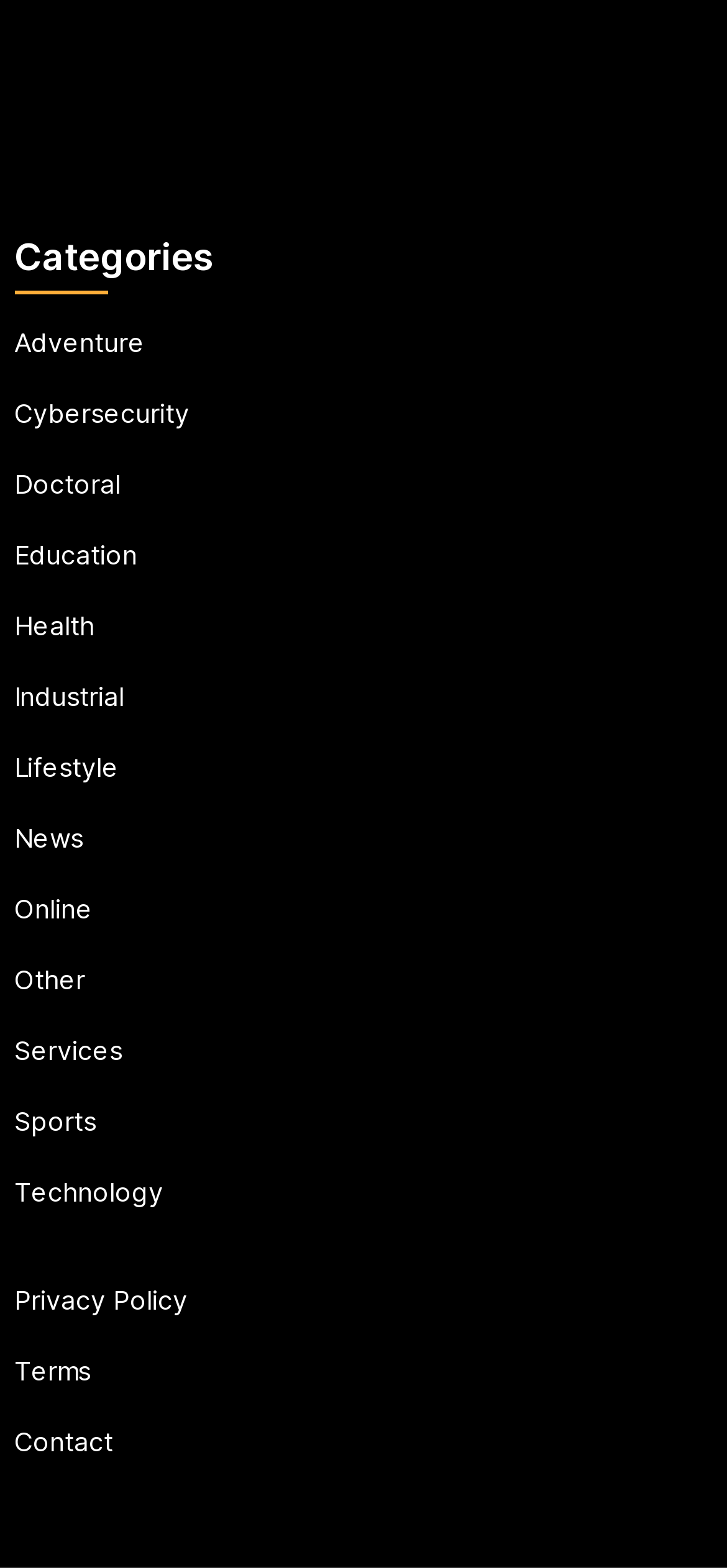What is the first category listed?
Refer to the image and provide a one-word or short phrase answer.

Adventure